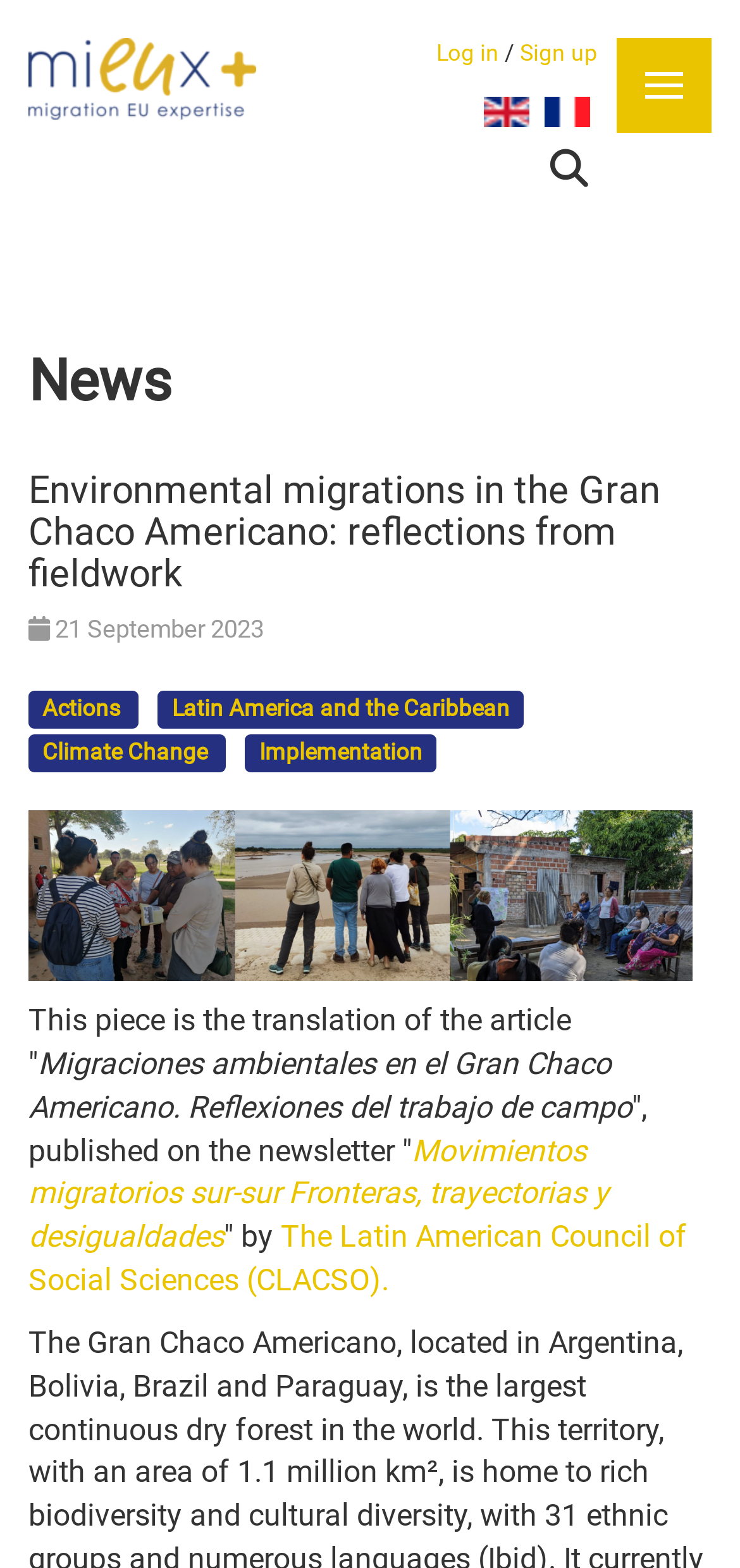Find the bounding box coordinates of the element you need to click on to perform this action: 'Read the news article'. The coordinates should be represented by four float values between 0 and 1, in the format [left, top, right, bottom].

[0.038, 0.299, 0.962, 0.379]